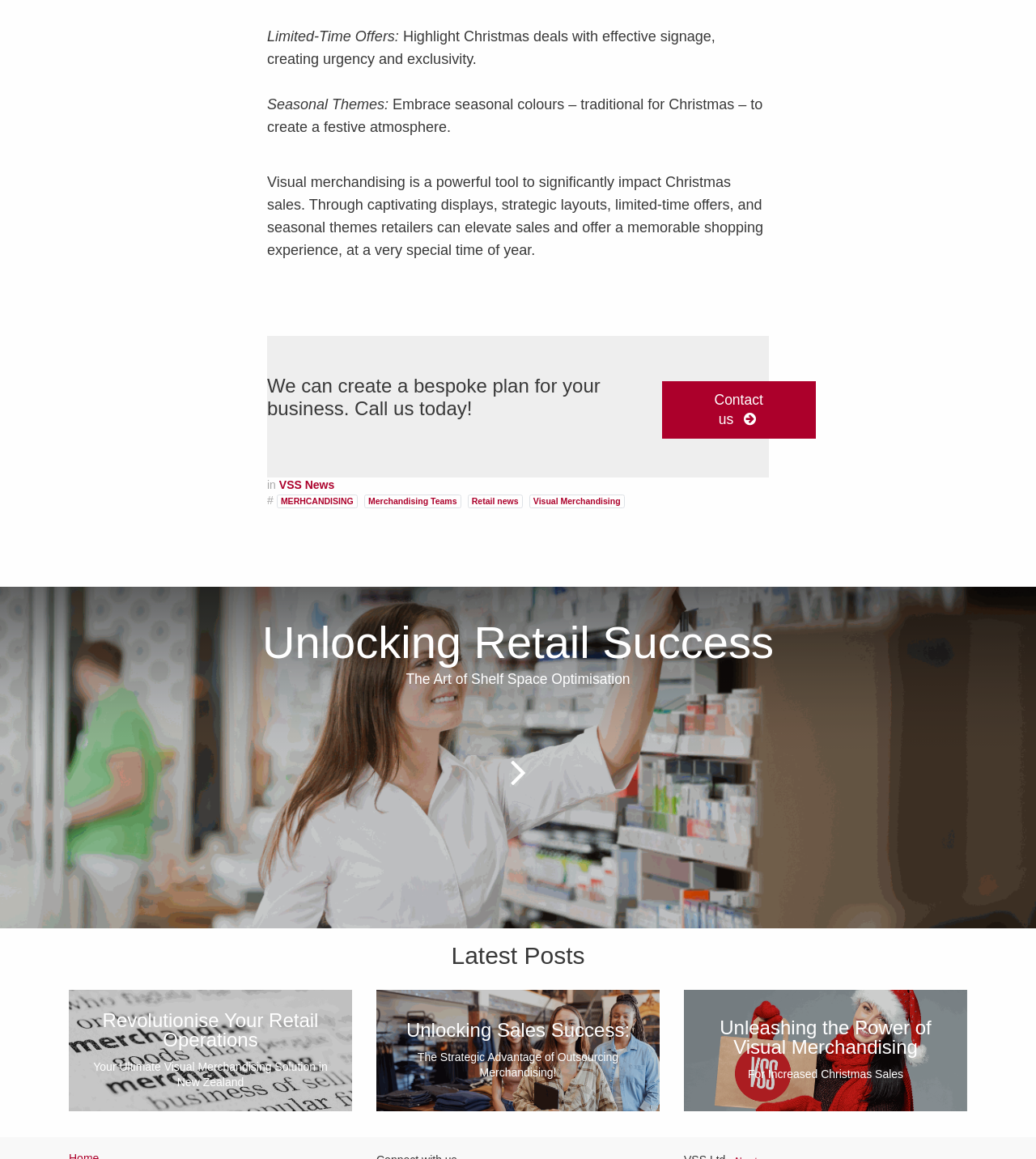What is the main theme of the webpage?
Relying on the image, give a concise answer in one word or a brief phrase.

Christmas sales